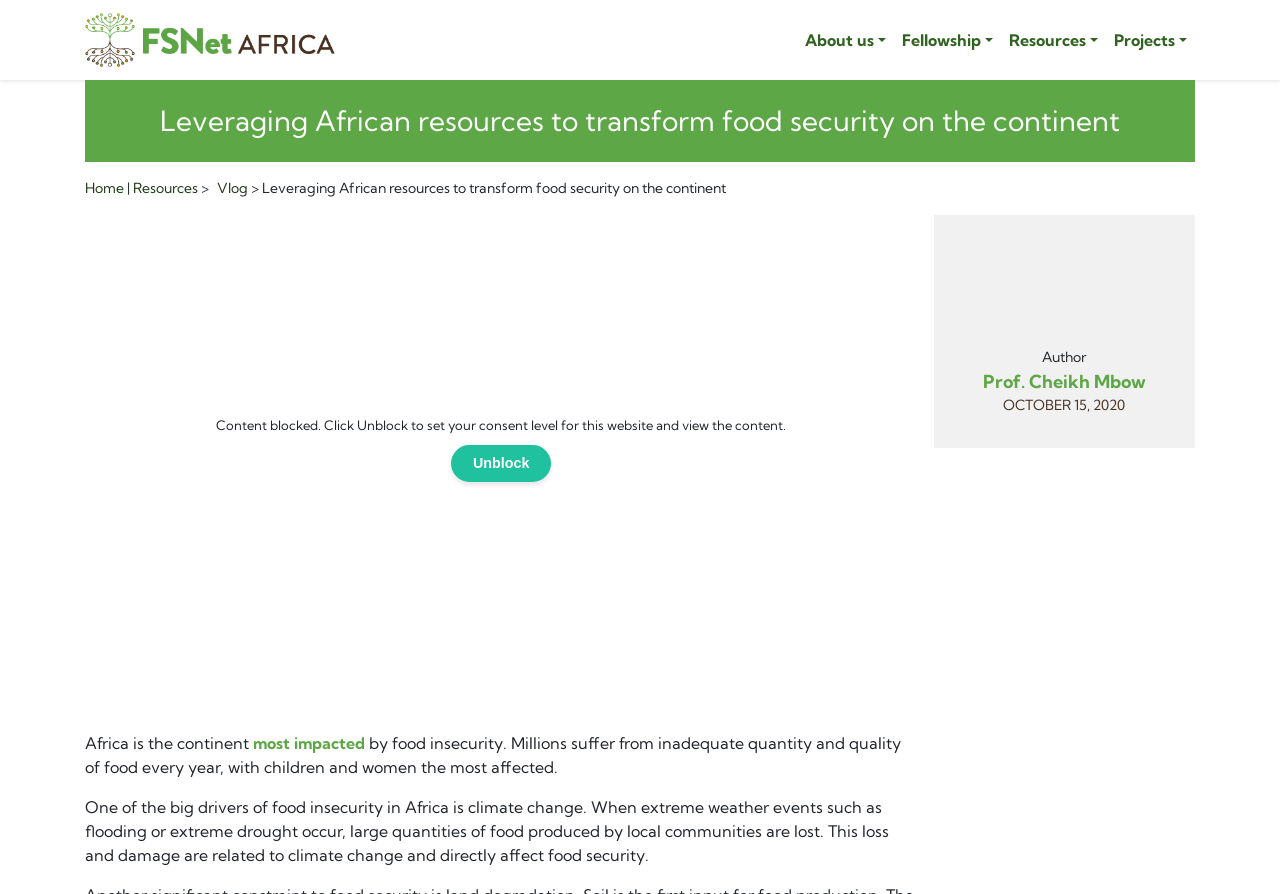Locate the bounding box coordinates of the clickable part needed for the task: "Click on the 'Resources' link".

[0.782, 0.023, 0.864, 0.067]